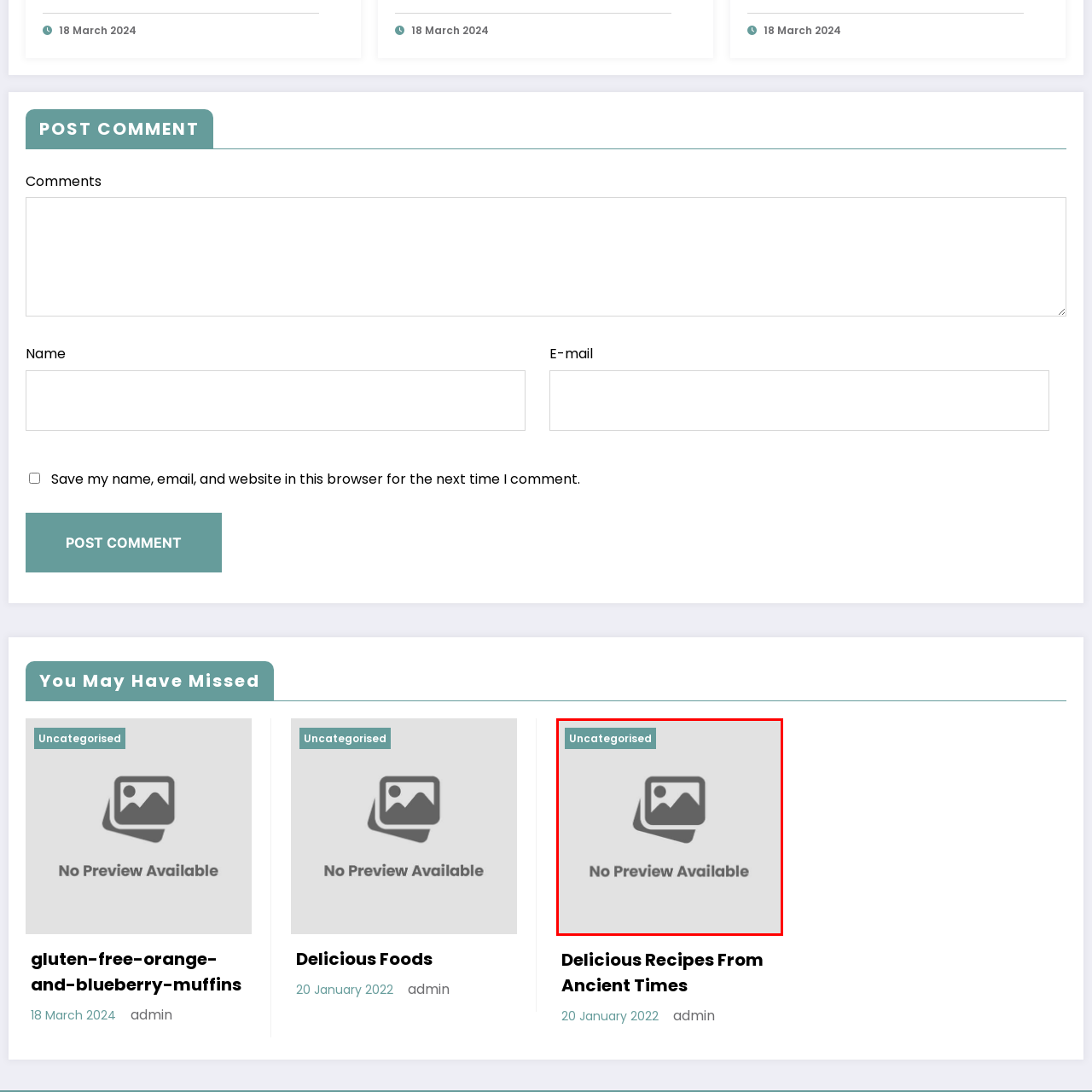What does the 'No Preview Available' message indicate?
Examine the image inside the red bounding box and give an in-depth answer to the question, using the visual evidence provided.

The 'No Preview Available' message indicates that the original content is either missing or cannot be displayed, which can occur for various reasons, such as a broken link or the image being removed.